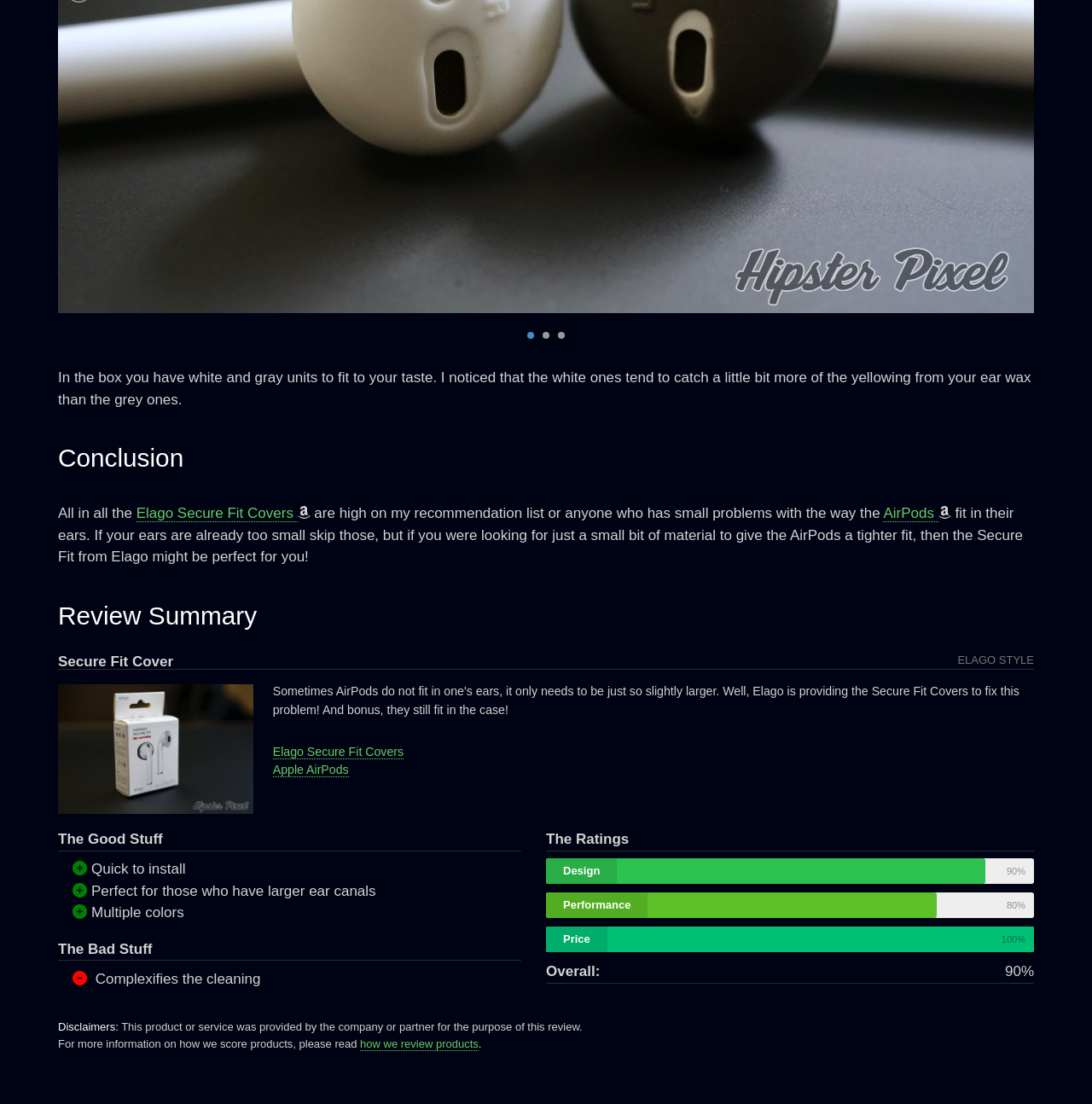What is the disclaimer about?
Ensure your answer is thorough and detailed.

In the section 'Disclaimers:', I can see a statement indicating that the product or service was provided by the company or partner for the purpose of this review. This is a disclaimer to inform readers about the potential bias or conflict of interest in the review.